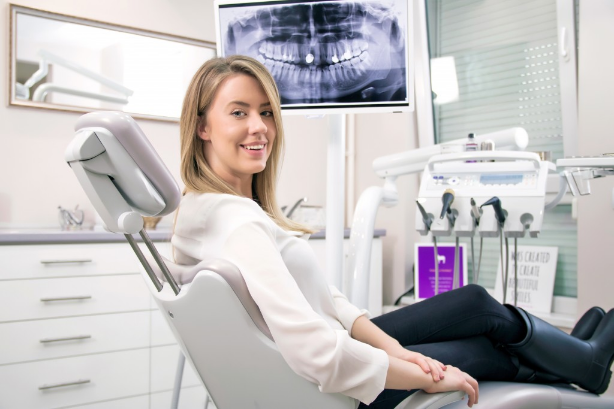Provide a one-word or short-phrase response to the question:
What is displayed on the digital screen?

X-ray of teeth